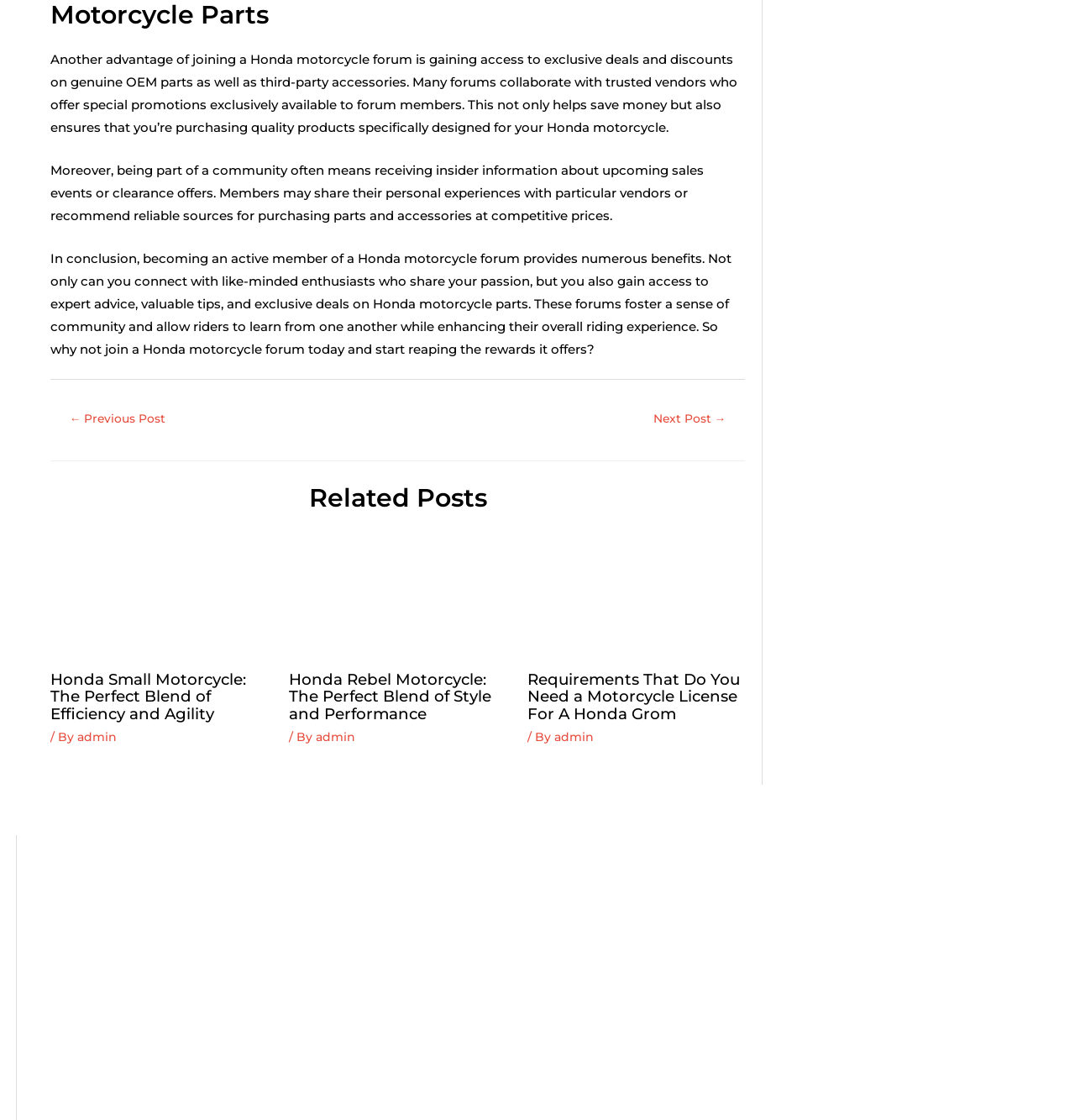How many related posts are displayed on the webpage? Please answer the question using a single word or phrase based on the image.

3